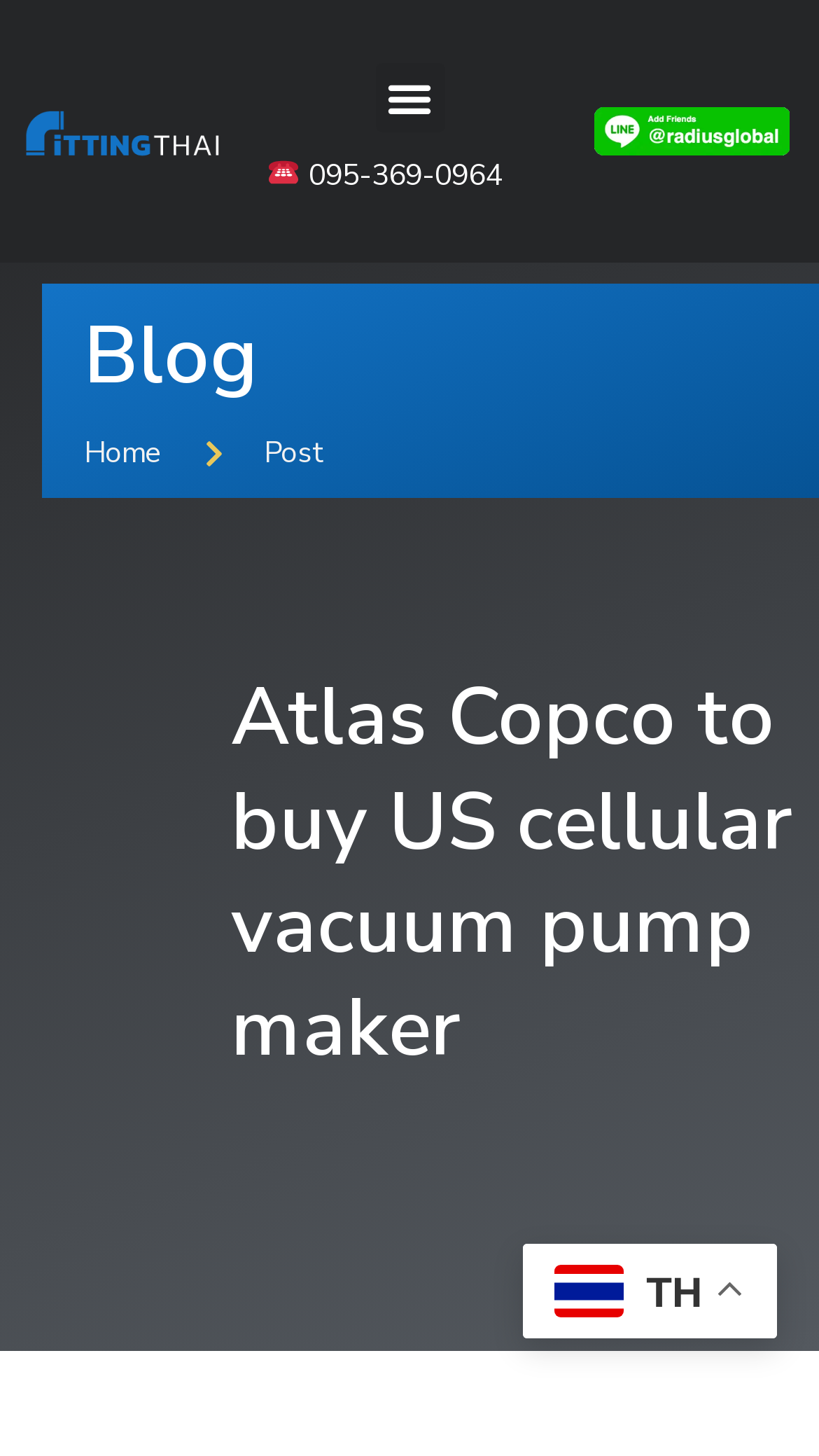What type of products does the company sell?
We need a detailed and meticulous answer to the question.

Although the webpage does not explicitly state the products sold, the logo and the menu items suggest that the company is related to industrial equipment, and the presence of a link with the text 'fittingthai fitting stainless brass valve stainless line logo' implies that they sell industrial vacuum pumps and related products.